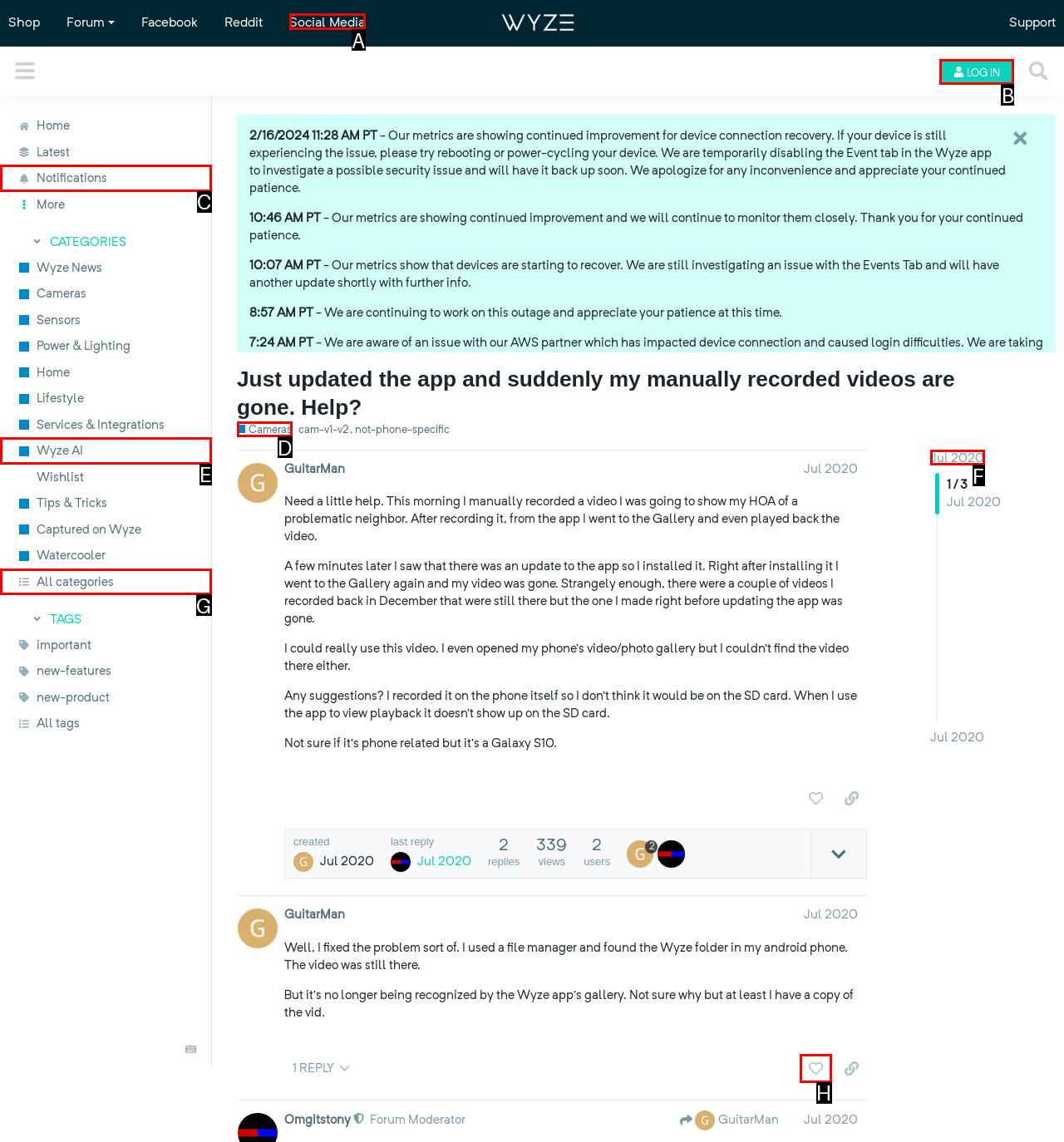Tell me which one HTML element you should click to complete the following task: Click on the 'LOG IN' button
Answer with the option's letter from the given choices directly.

B